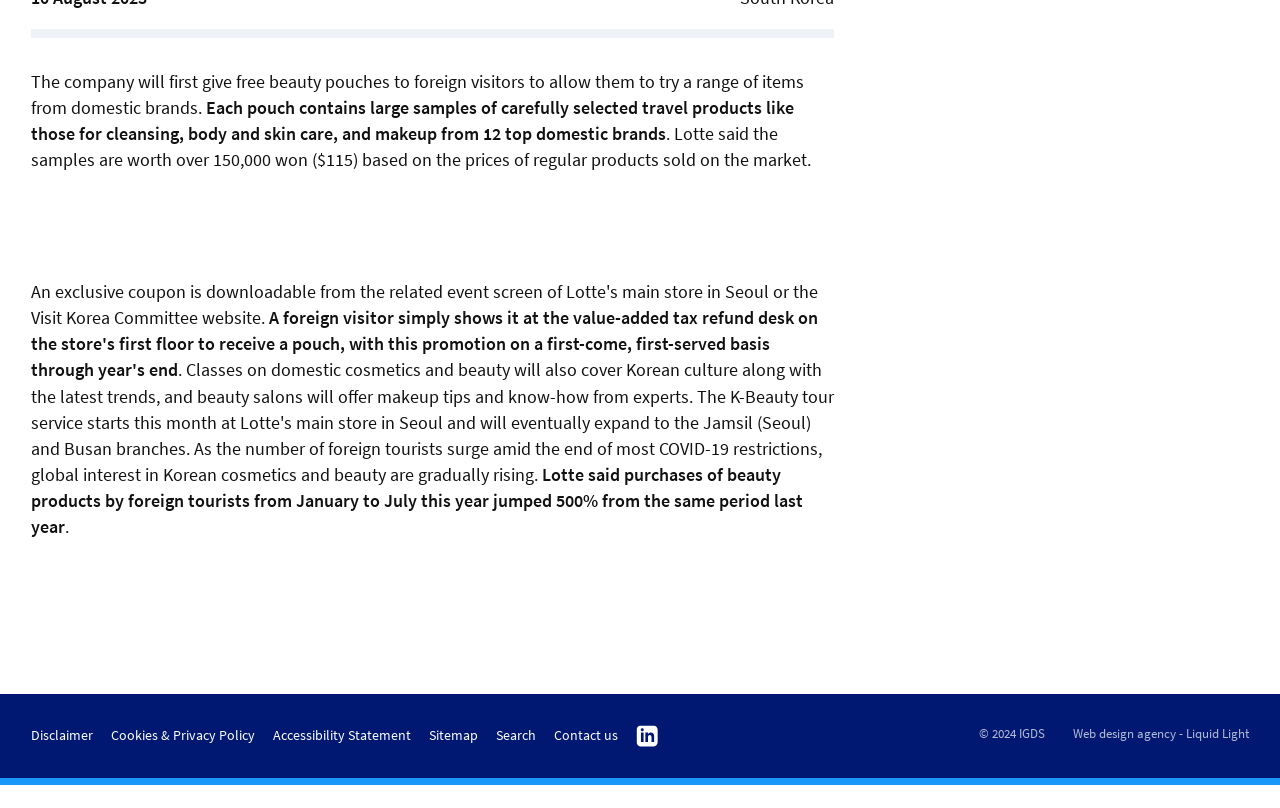Find the bounding box of the element with the following description: "Follow us on Linkedin". The coordinates must be four float numbers between 0 and 1, formatted as [left, top, right, bottom].

[0.497, 0.897, 0.514, 0.925]